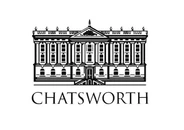Elaborate on the various elements present in the image.

The image features the logo of Chatsworth, depicted in a classic architectural style that showcases an elegant building with intricate detailing. The structure is representative of a grand estate, likely inspired by historical architecture, featuring multiple windows and a prominent entrance. Below the depiction of the building, the word "CHATSWORTH" is prominently displayed in a bold, serif font, establishing a sense of tradition and heritage. This logo may symbolize the Chatsworth estate, known for its historical significance and cultural contributions, effectively encapsulating a blend of elegance and historical importance within its design.